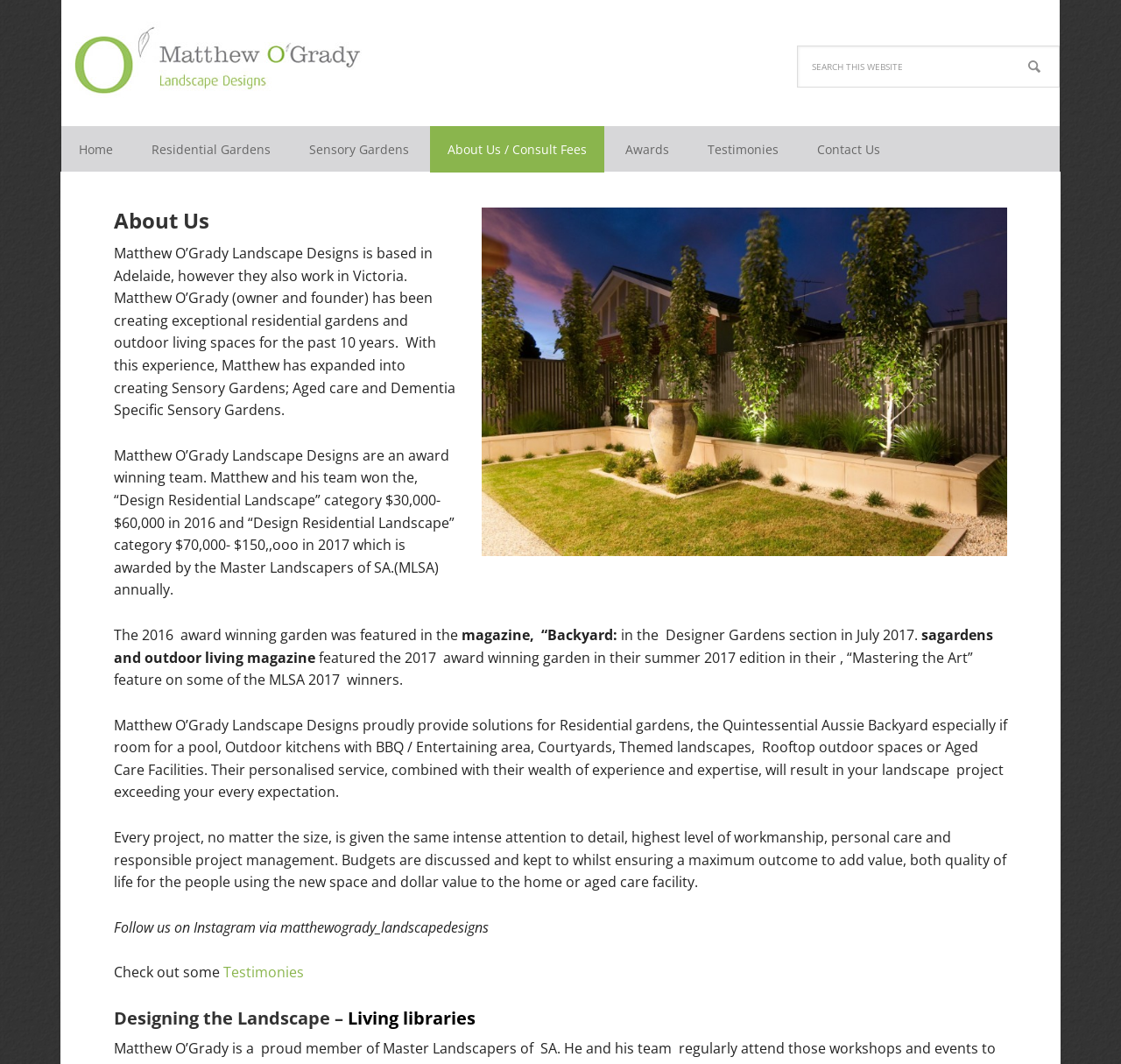What type of gardens does Matthew O'Grady create?
Give a detailed response to the question by analyzing the screenshot.

I found the answer by reading the StaticText element that describes the company's services, which mentions that Matthew O'Grady creates exceptional residential gardens and outdoor living spaces.